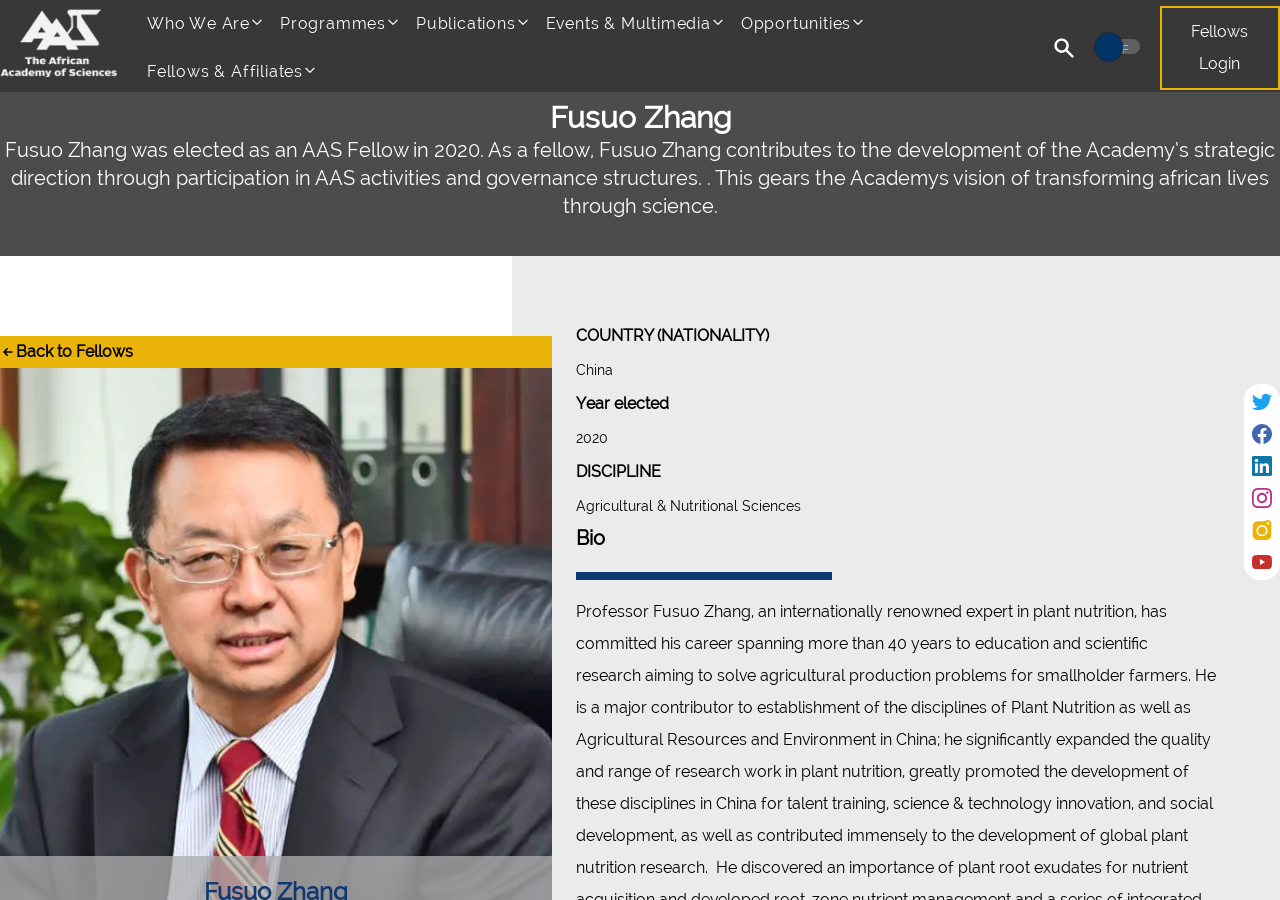Using the provided description: "Fellows Login", find the bounding box coordinates of the corresponding UI element. The output should be four float numbers between 0 and 1, in the format [left, top, right, bottom].

[0.906, 0.007, 1.0, 0.1]